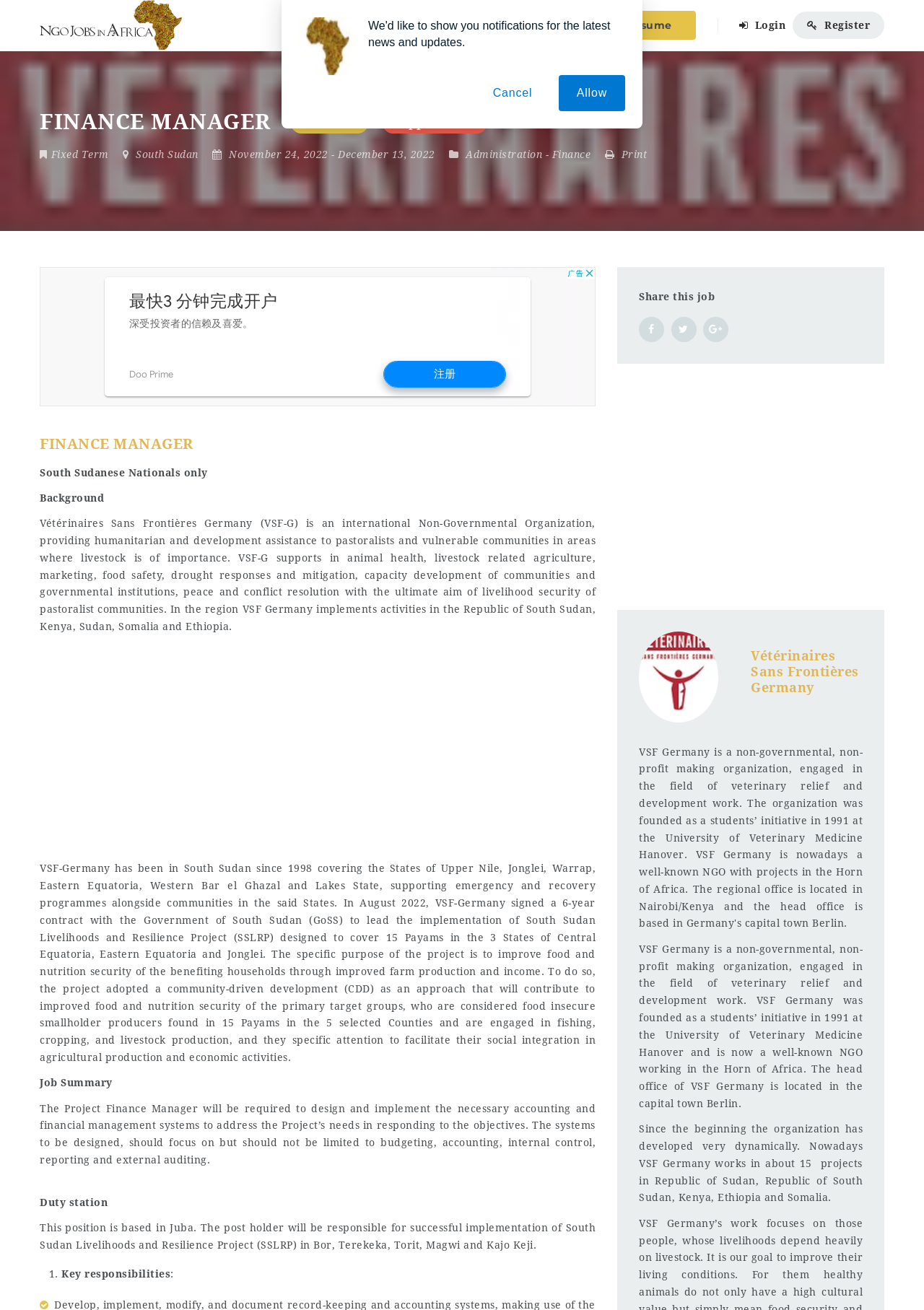Give a one-word or one-phrase response to the question: 
What is the location of the job?

Juba